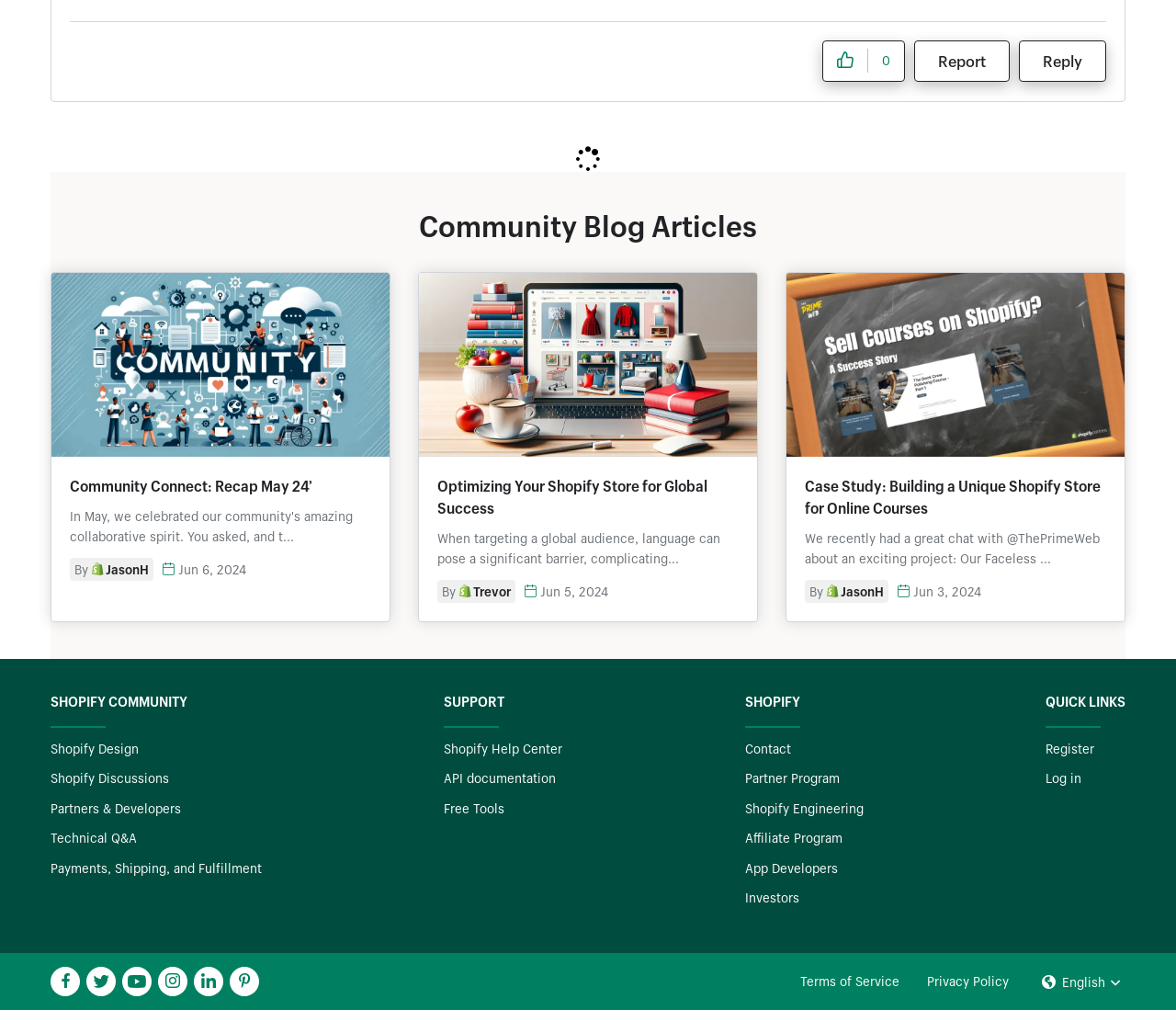Identify the bounding box coordinates of the element to click to follow this instruction: 'Click the 'Log in' link'. Ensure the coordinates are four float values between 0 and 1, provided as [left, top, right, bottom].

[0.889, 0.762, 0.92, 0.779]